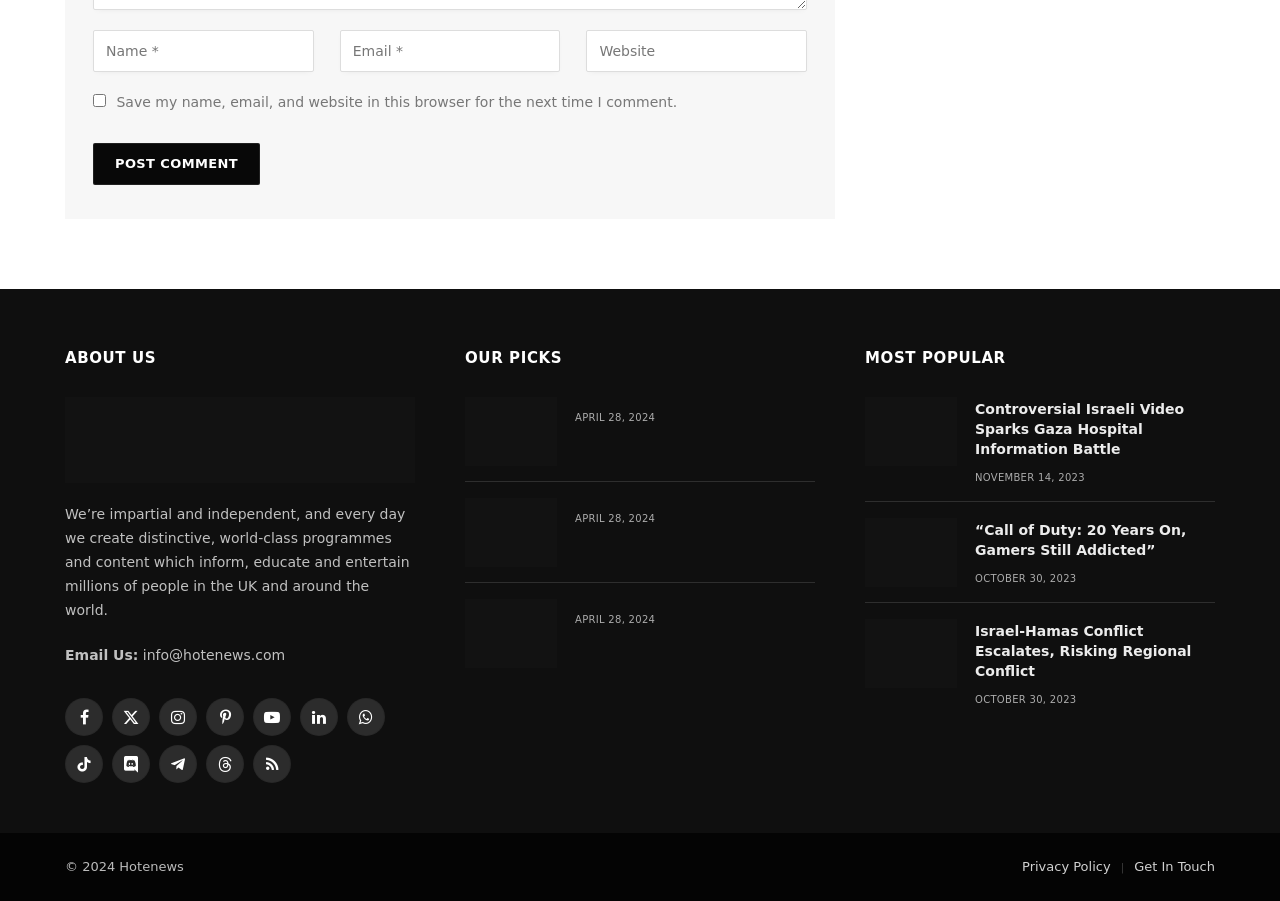Calculate the bounding box coordinates for the UI element based on the following description: "TikTok". Ensure the coordinates are four float numbers between 0 and 1, i.e., [left, top, right, bottom].

[0.051, 0.827, 0.08, 0.869]